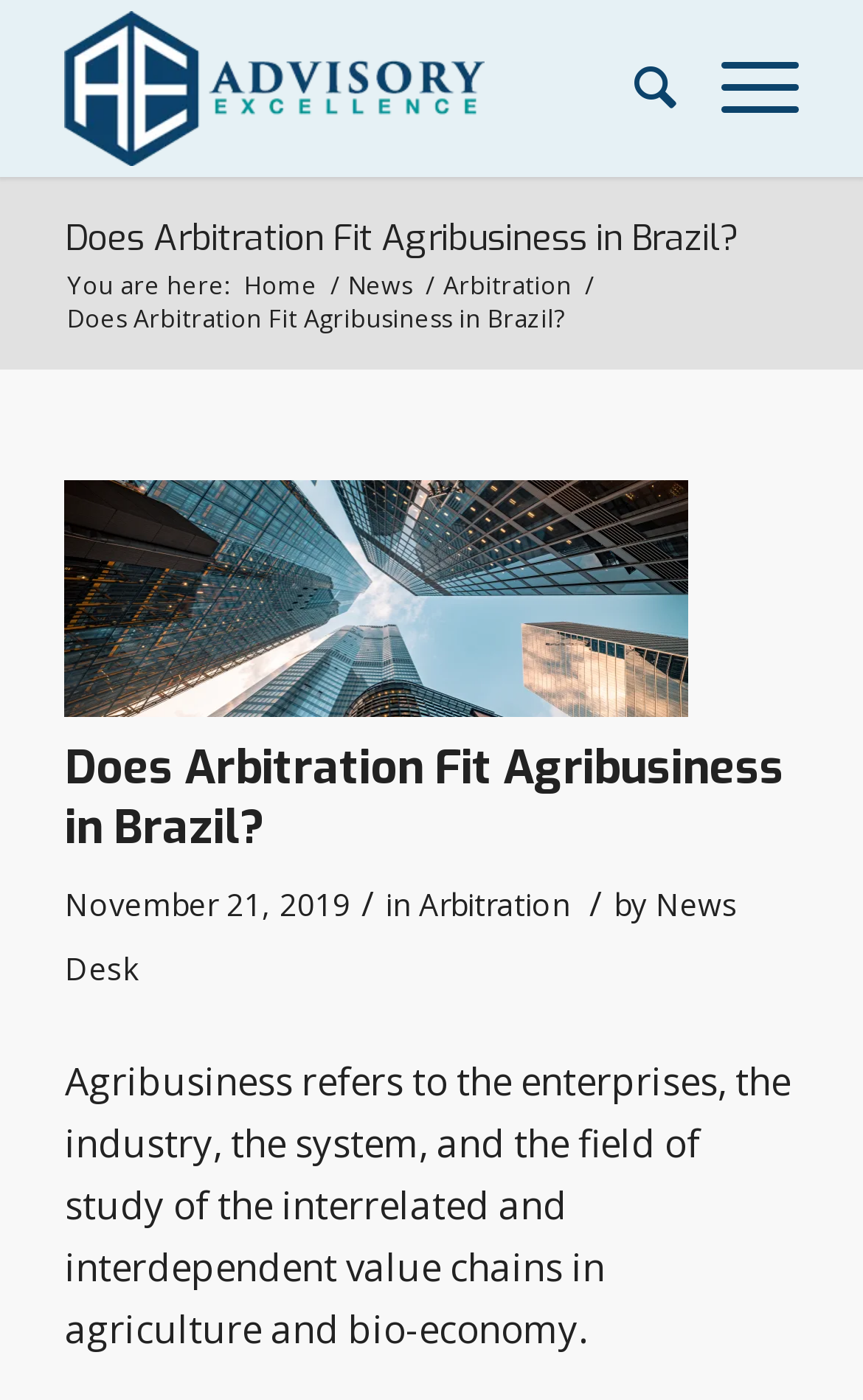Determine the coordinates of the bounding box for the clickable area needed to execute this instruction: "View the 'Arbitration' page".

[0.506, 0.191, 0.67, 0.215]